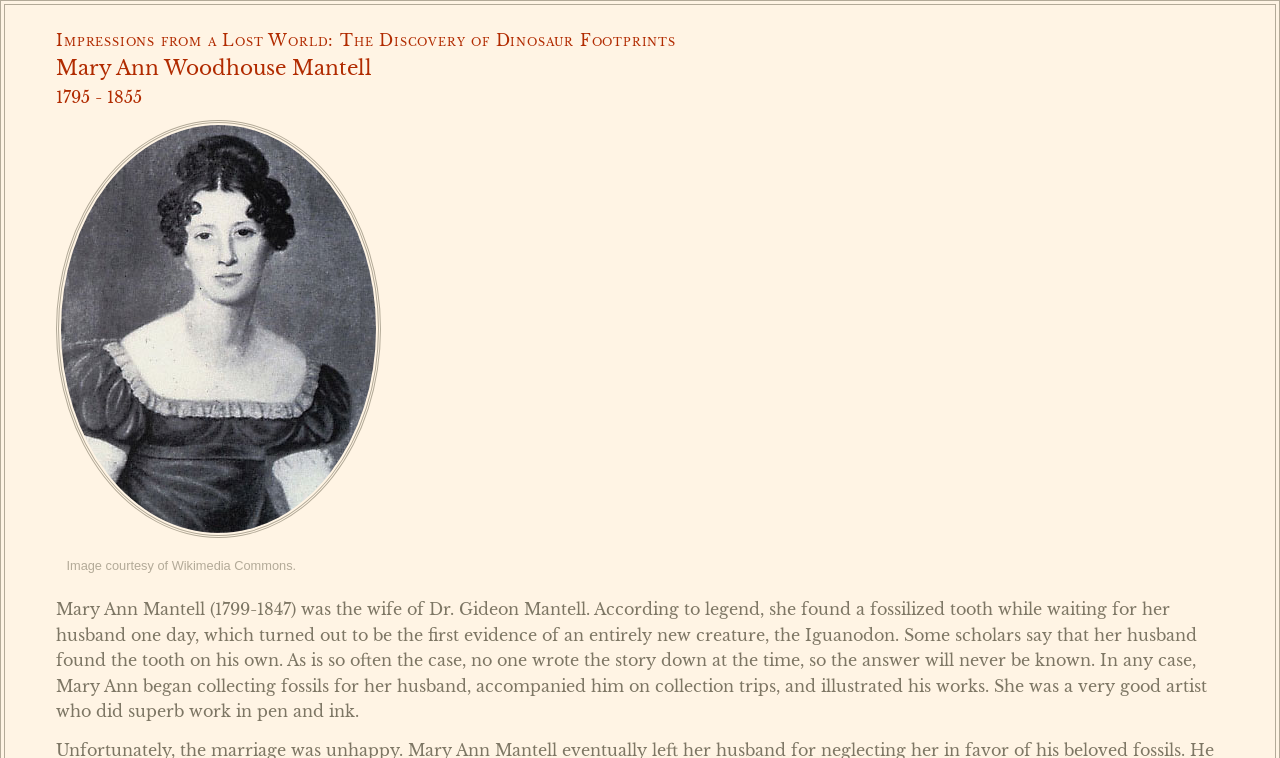What is Mary Ann Mantell's occupation?
Utilize the image to construct a detailed and well-explained answer.

The text states that Mary Ann Mantell was a very good artist who did superb work in pen and ink, and she also illustrated her husband's works.